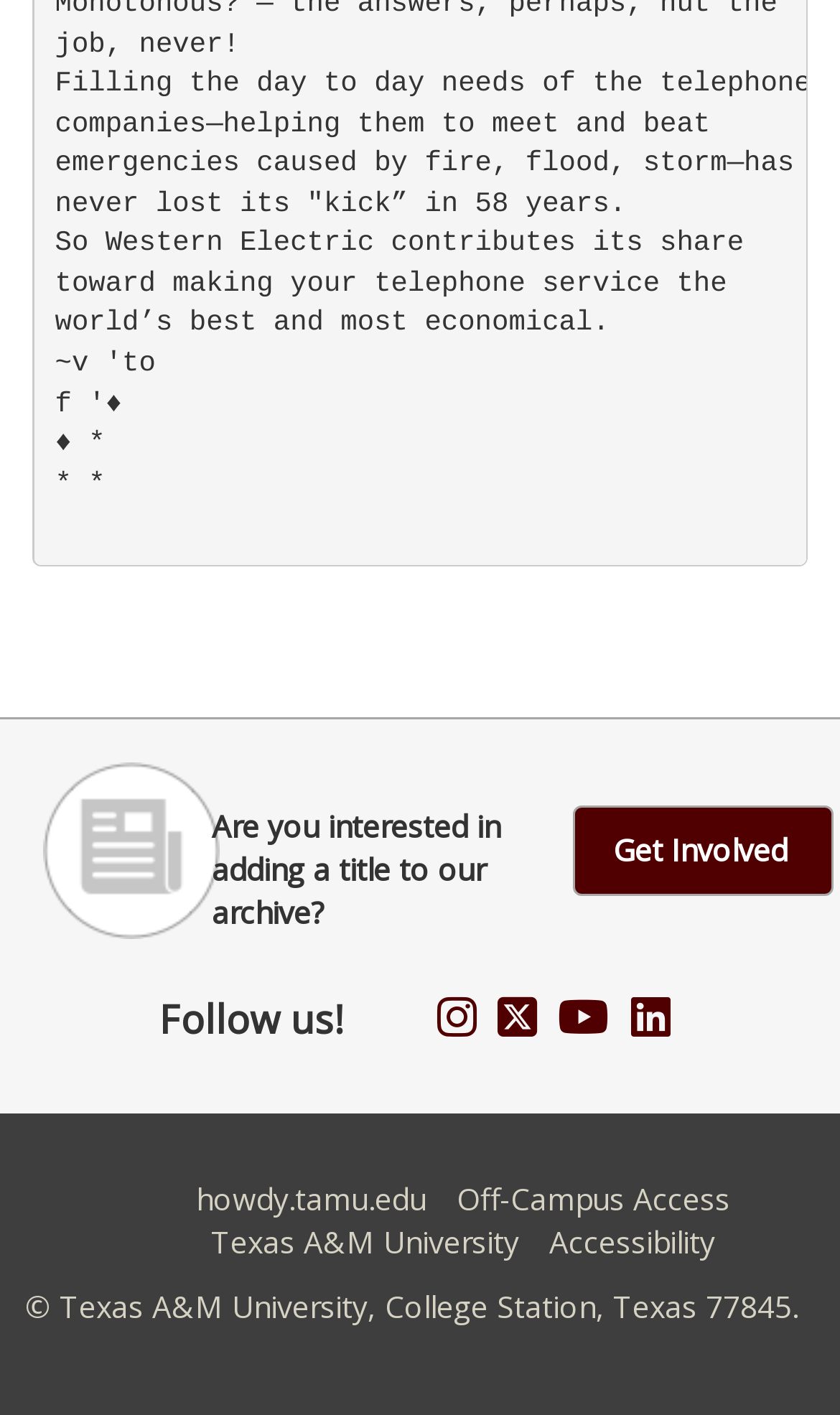What is the city and state of the university?
Refer to the image and provide a concise answer in one word or phrase.

College Station, Texas